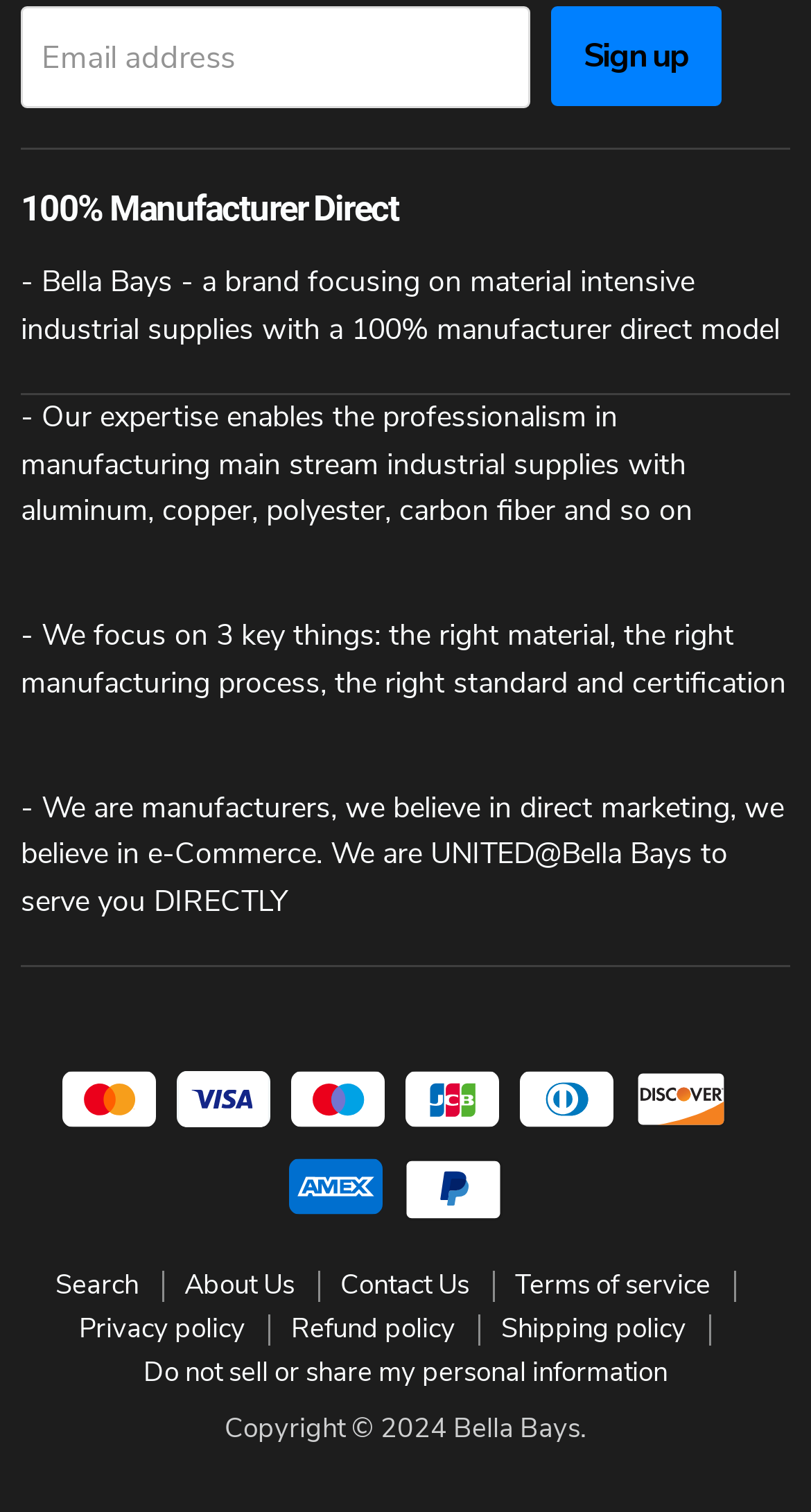Based on the element description: "Privacy policy", identify the bounding box coordinates for this UI element. The coordinates must be four float numbers between 0 and 1, listed as [left, top, right, bottom].

[0.097, 0.866, 0.303, 0.891]